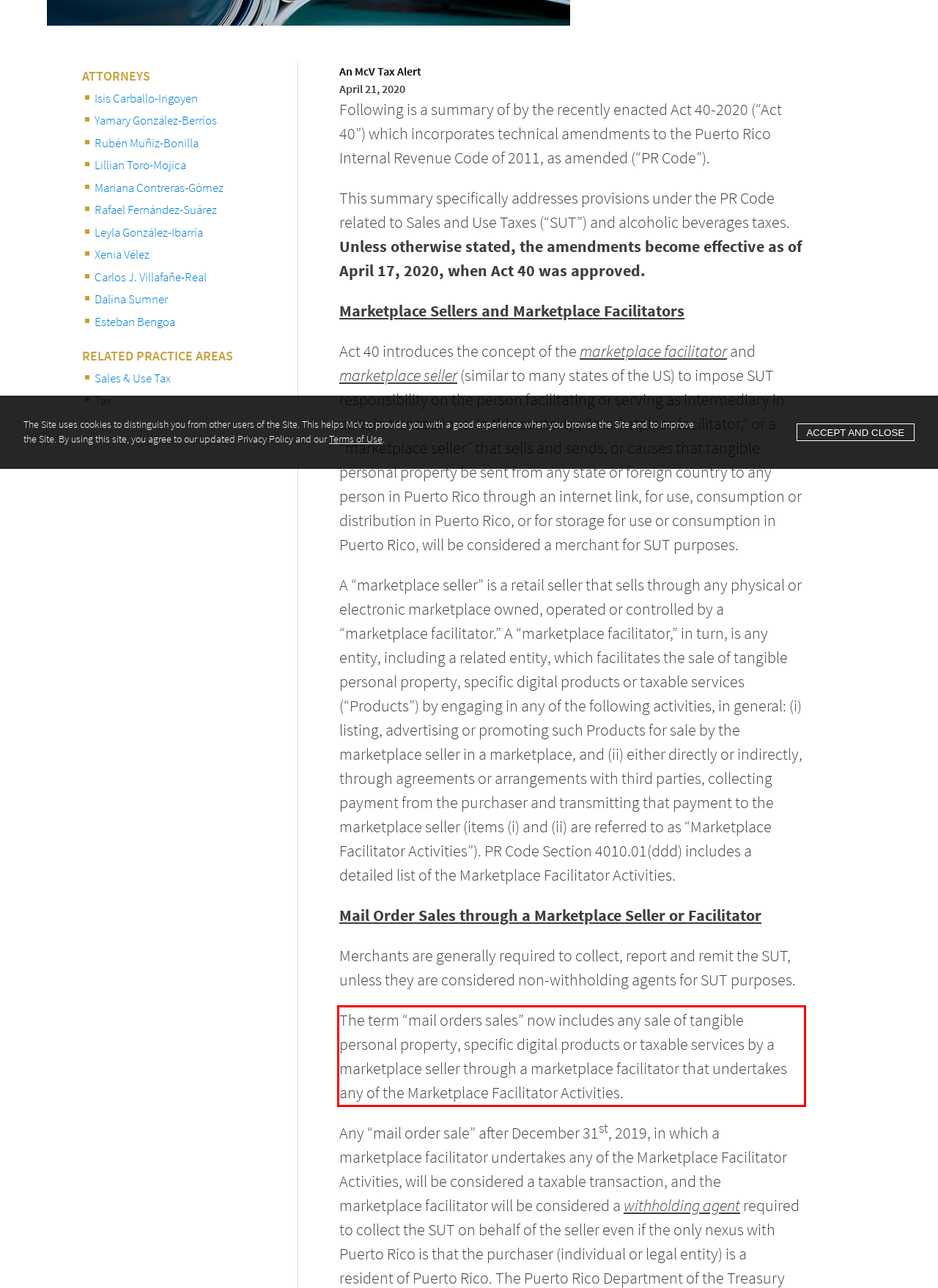Please analyze the provided webpage screenshot and perform OCR to extract the text content from the red rectangle bounding box.

The term “mail orders sales” now includes any sale of tangible personal property, specific digital products or taxable services by a marketplace seller through a marketplace facilitator that undertakes any of the Marketplace Facilitator Activities.